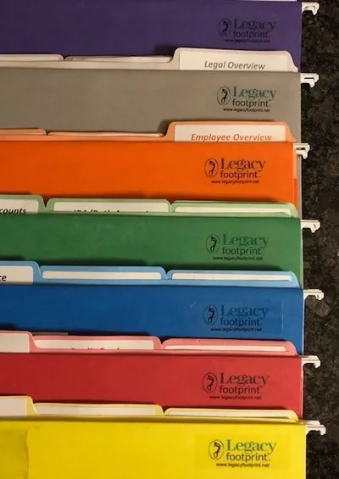Illustrate the image with a detailed caption.

This image showcases a set of colorful hanging file folders, each designed for optimal organization and branding. The folders are arranged vertically, displaying a variety of vibrant colors, including purple, gray, orange, green, blue, and yellow. Each folder is clearly labeled, indicating its specific purpose, such as "Legal Overview" and "Employee Overview," helping to streamline document management. The branding for "Legacy footprint" is prominently printed on each folder, emphasizing the company's identity. This set is ideal for financial professionals and businesses seeking personalized, functional solutions for their paperwork. The combination of color coding and professional branding enhances both visual appeal and practicality in office settings.